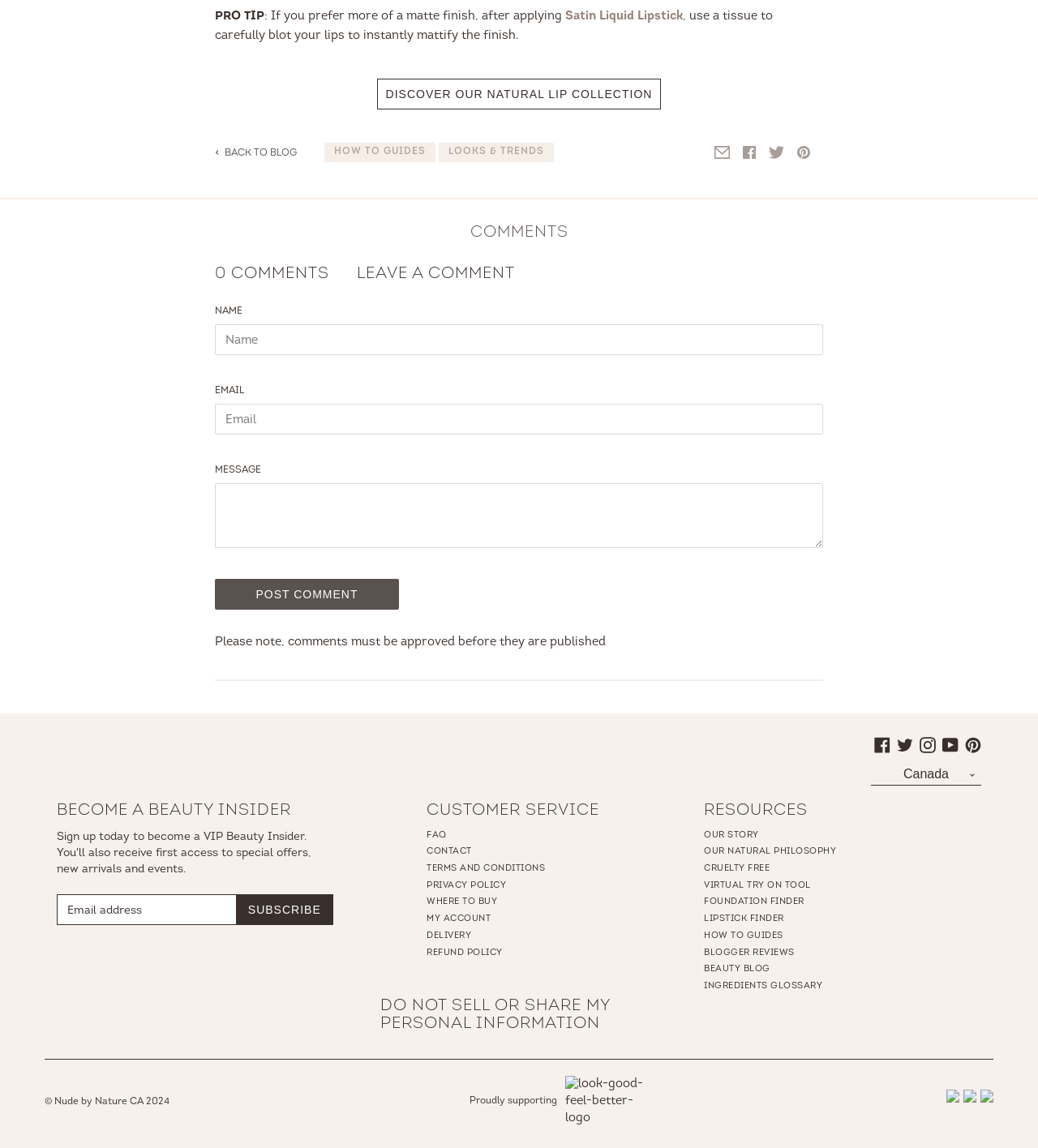Please identify the bounding box coordinates of the element on the webpage that should be clicked to follow this instruction: "Click on the 'DISCOVER OUR NATURAL LIP COLLECTION' link". The bounding box coordinates should be given as four float numbers between 0 and 1, formatted as [left, top, right, bottom].

[0.363, 0.068, 0.637, 0.095]